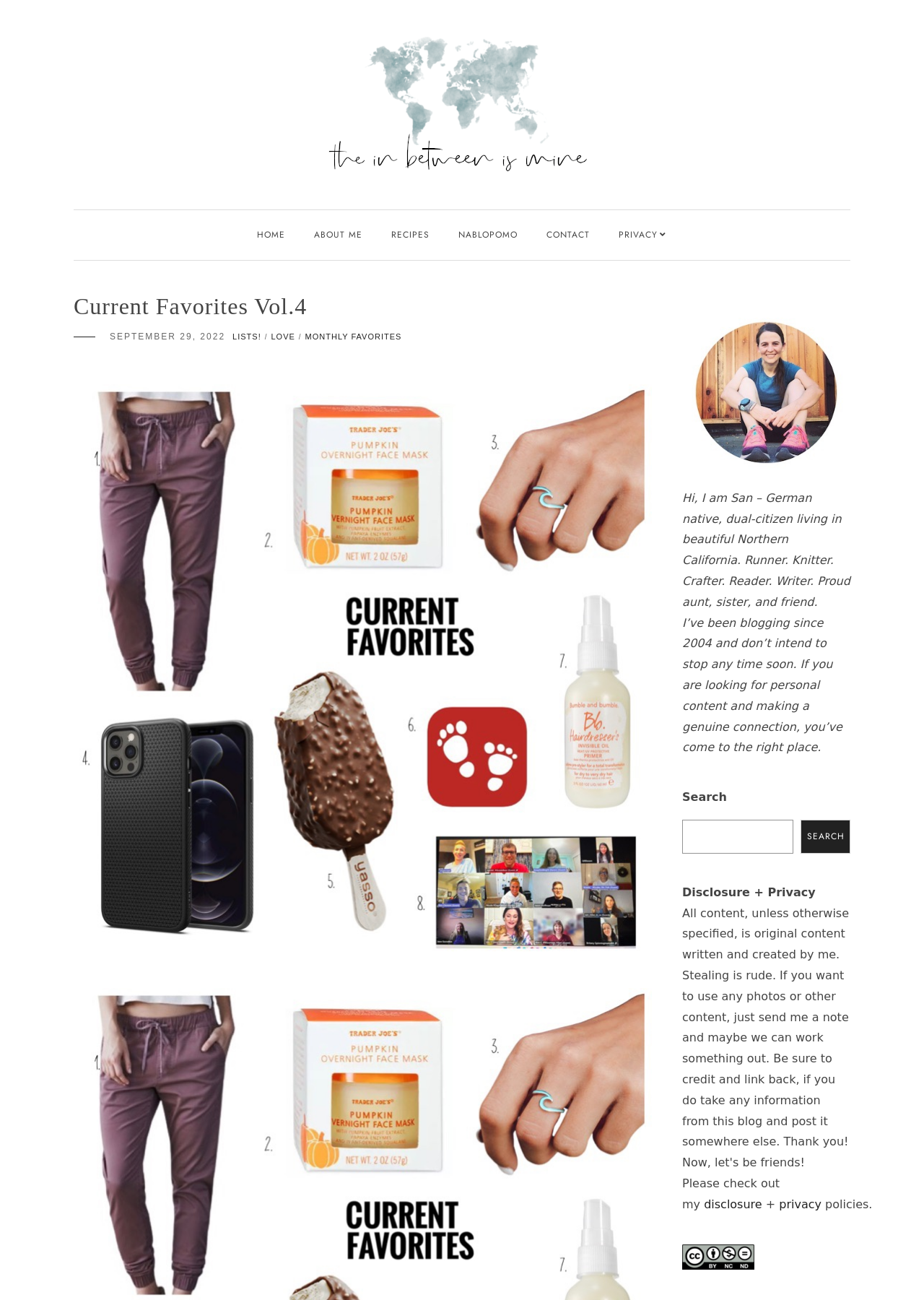Utilize the details in the image to give a detailed response to the question: What is the blogger's hobby?

The blogger mentions their hobbies in the about section, where it says 'Runner. Knitter. Crafter. Reader. Writer.'